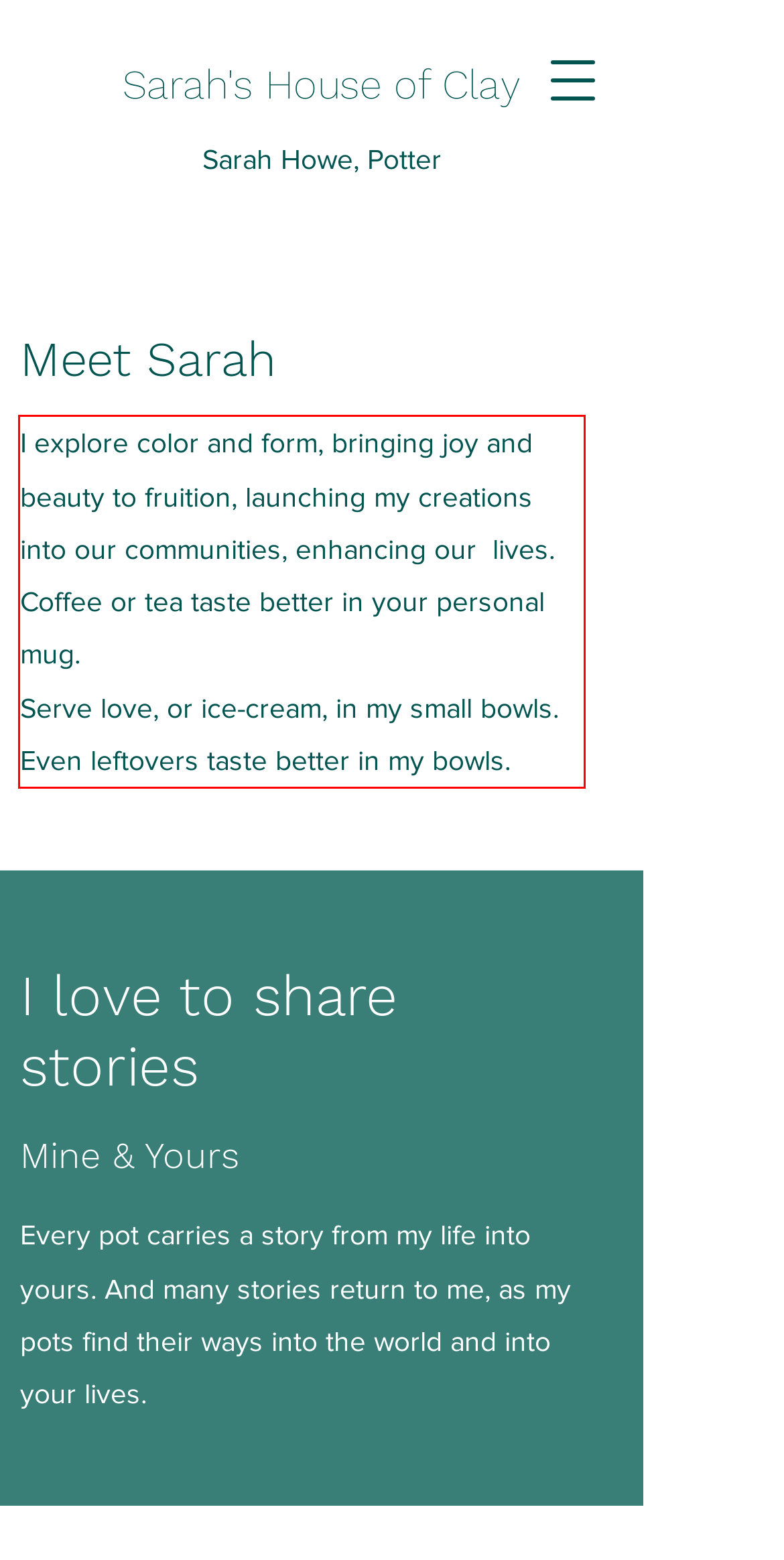You have a screenshot of a webpage with a UI element highlighted by a red bounding box. Use OCR to obtain the text within this highlighted area.

I explore color and form, bringing joy and beauty to fruition, launching my creations into our communities, enhancing our lives. Coffee or tea taste better in your personal mug. Serve love, or ice-cream, in my small bowls. Even leftovers taste better in my bowls.